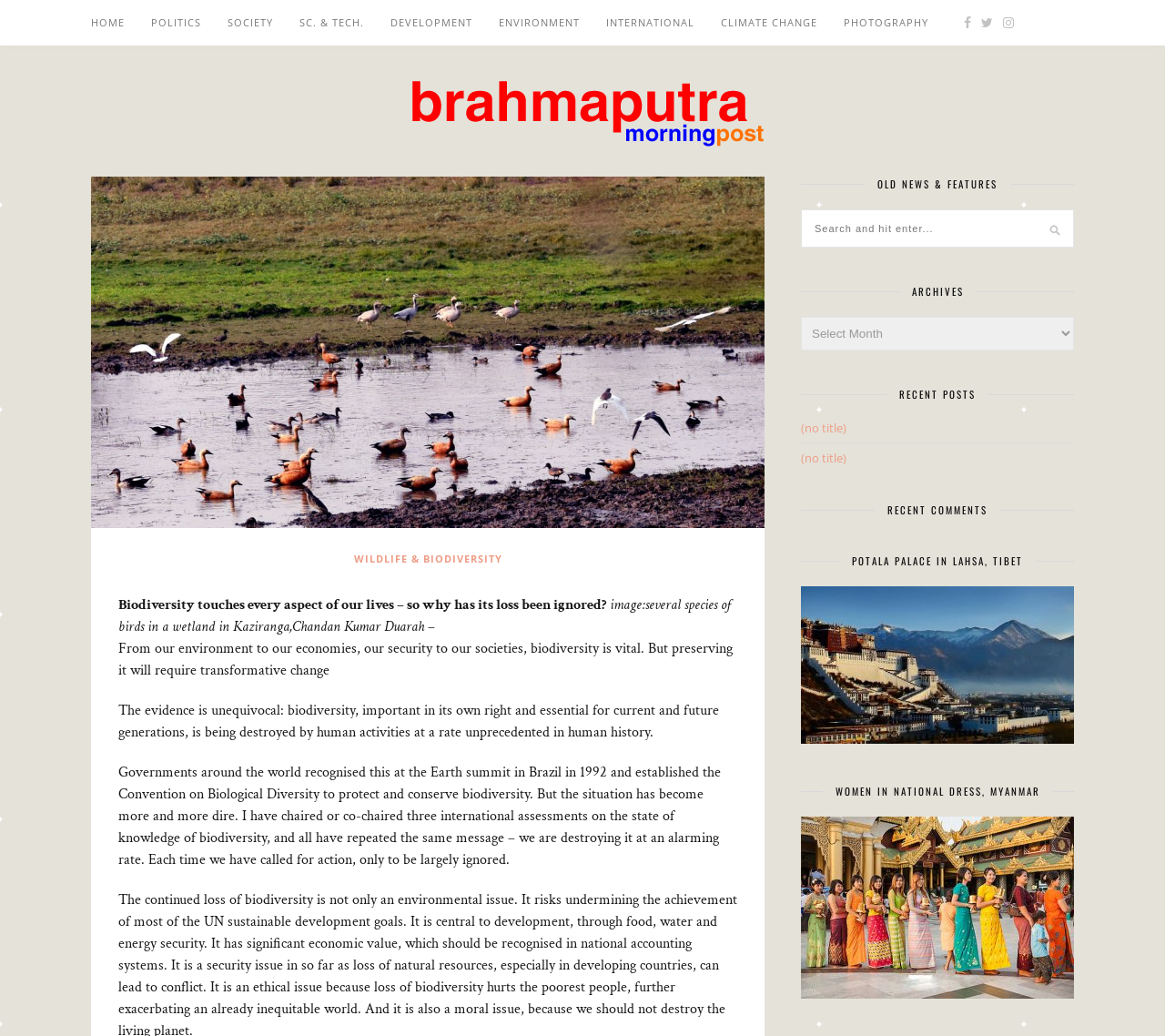Please determine the bounding box coordinates of the element to click in order to execute the following instruction: "Select an option from the ARCHIVES dropdown". The coordinates should be four float numbers between 0 and 1, specified as [left, top, right, bottom].

[0.688, 0.306, 0.922, 0.338]